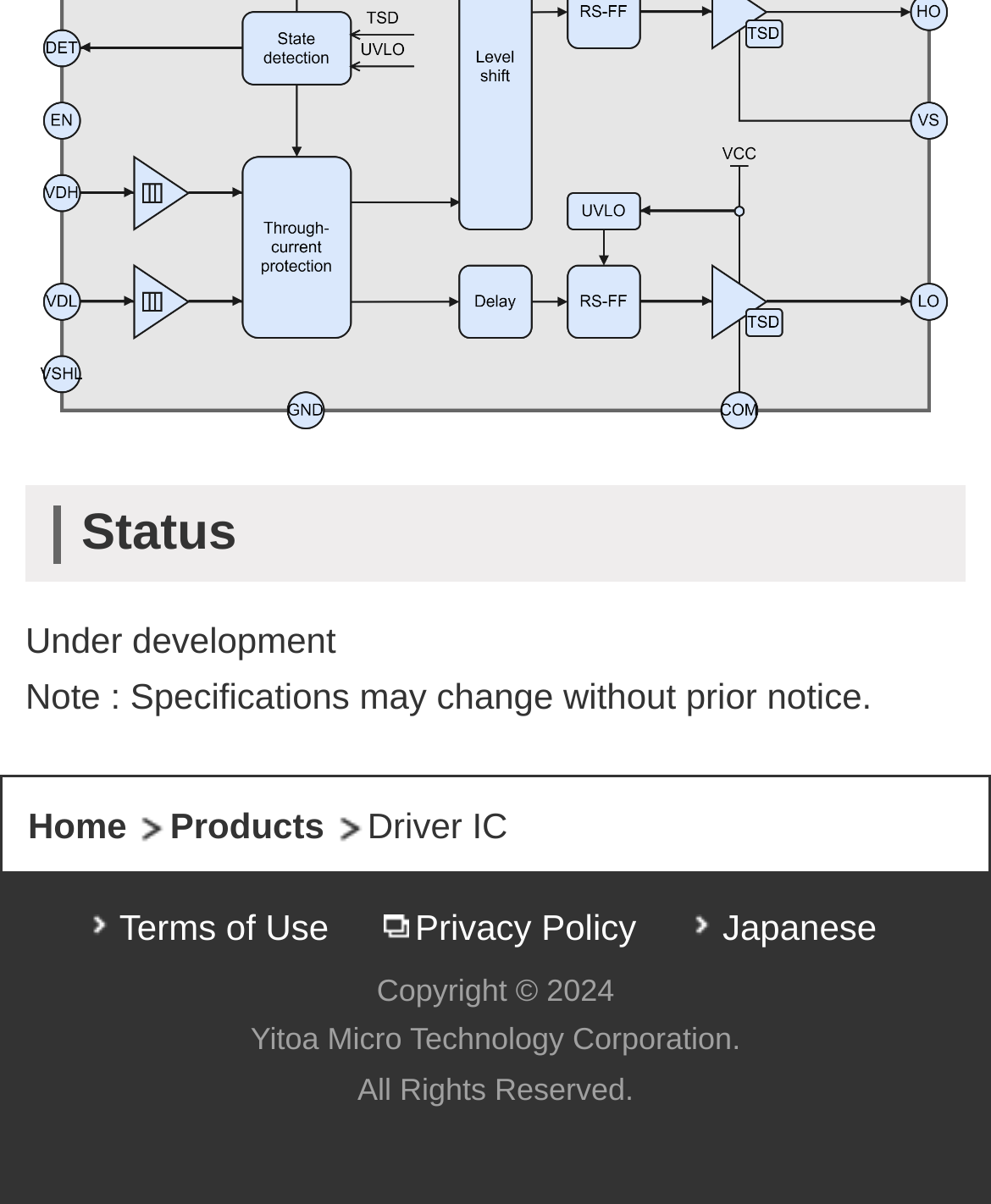What is the category of products mentioned on the webpage? Based on the image, give a response in one word or a short phrase.

Driver IC